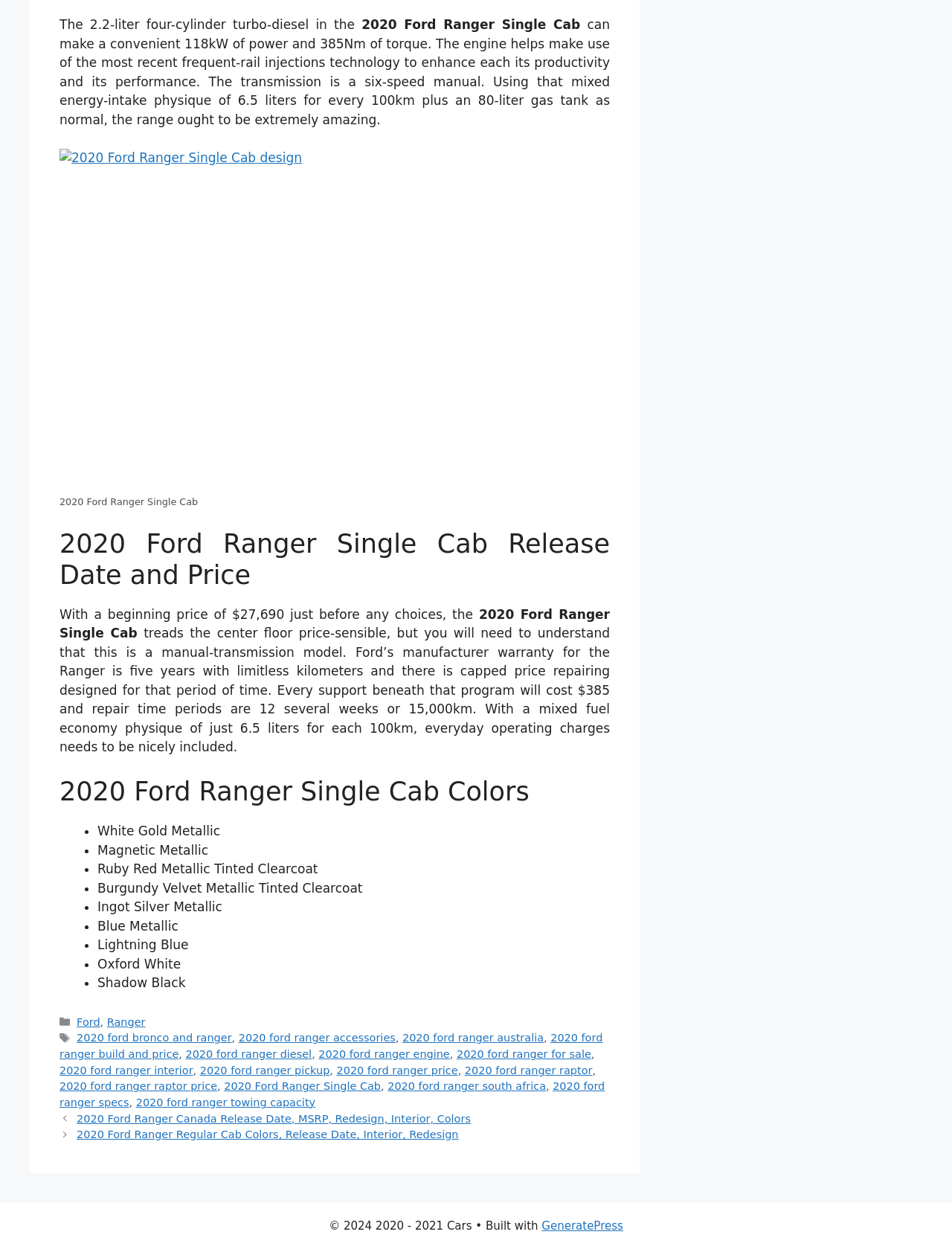Identify the bounding box coordinates of the area that should be clicked in order to complete the given instruction: "Visit the 2020 Ford Ranger Regular Cab page". The bounding box coordinates should be four float numbers between 0 and 1, i.e., [left, top, right, bottom].

[0.081, 0.904, 0.482, 0.913]